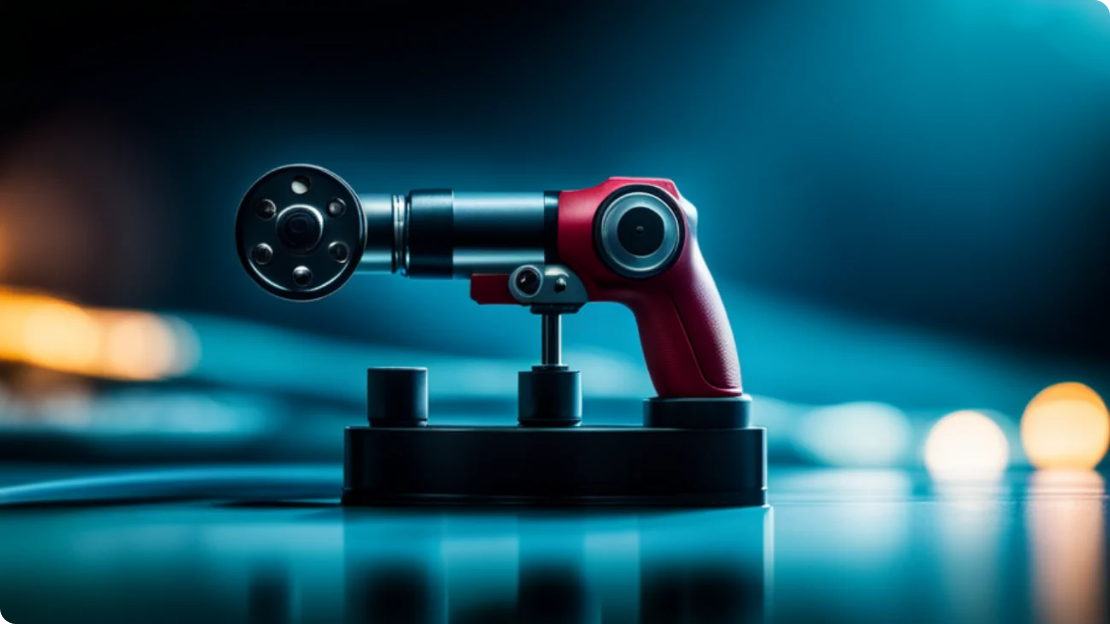What is the shape of the tool's attachment?
Offer a detailed and full explanation in response to the question.

The circular attachment resembling a drill bit or nozzle is a notable feature of the tool's design, indicating its multifunctional capabilities and modern aesthetic.